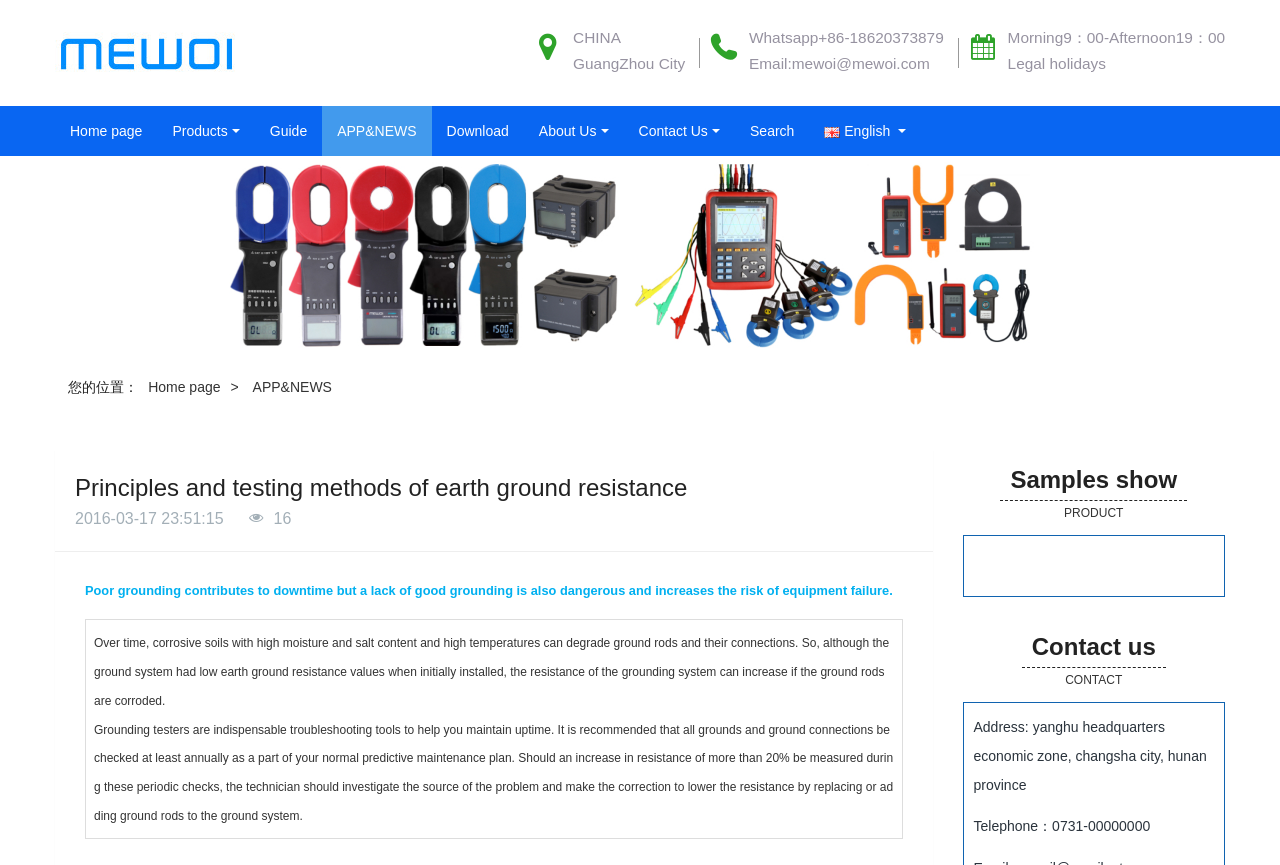Please find and generate the text of the main header of the webpage.

Principles and testing methods of earth ground resistance